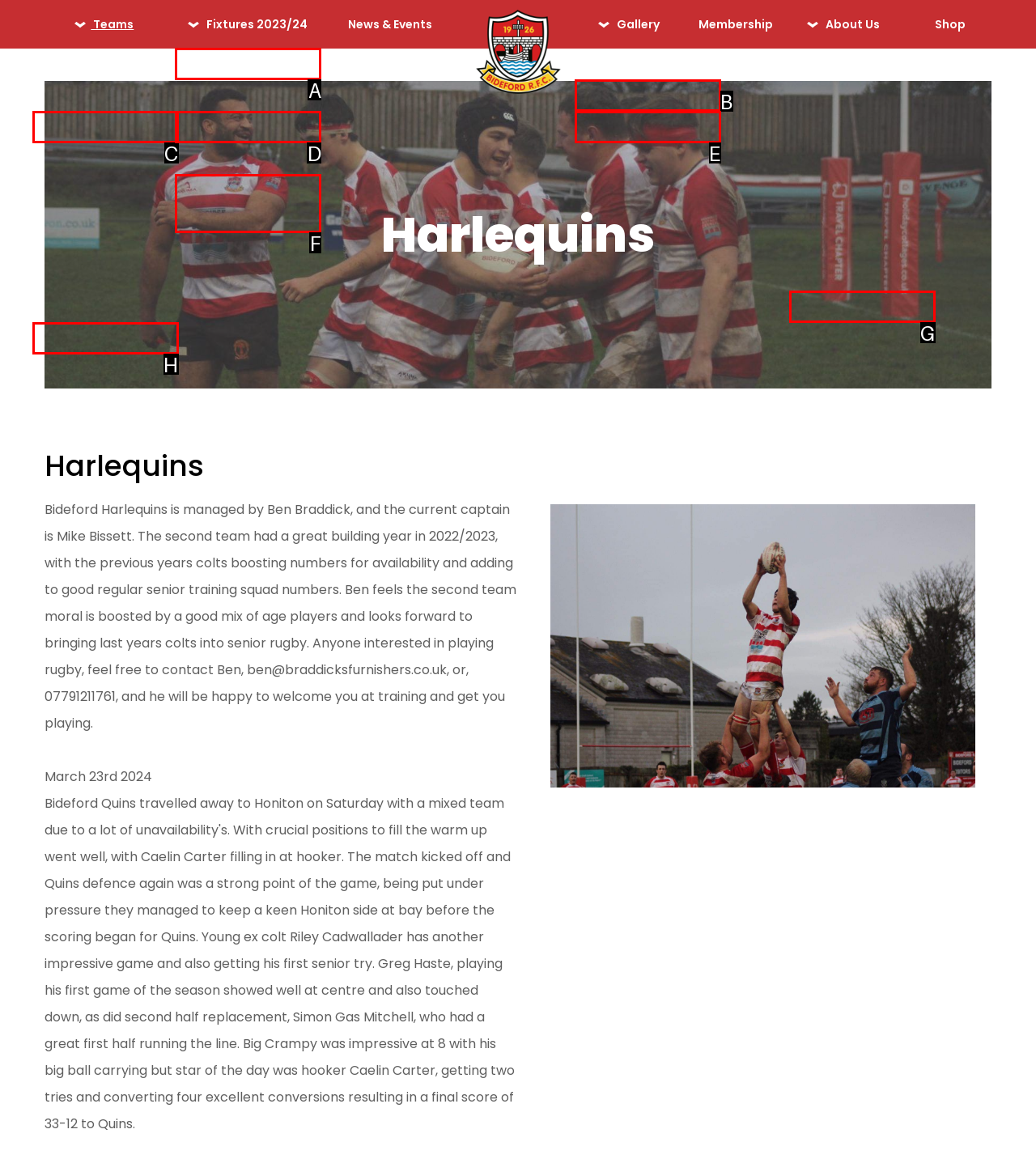Determine which HTML element matches the given description: Days Gone By. Provide the corresponding option's letter directly.

E